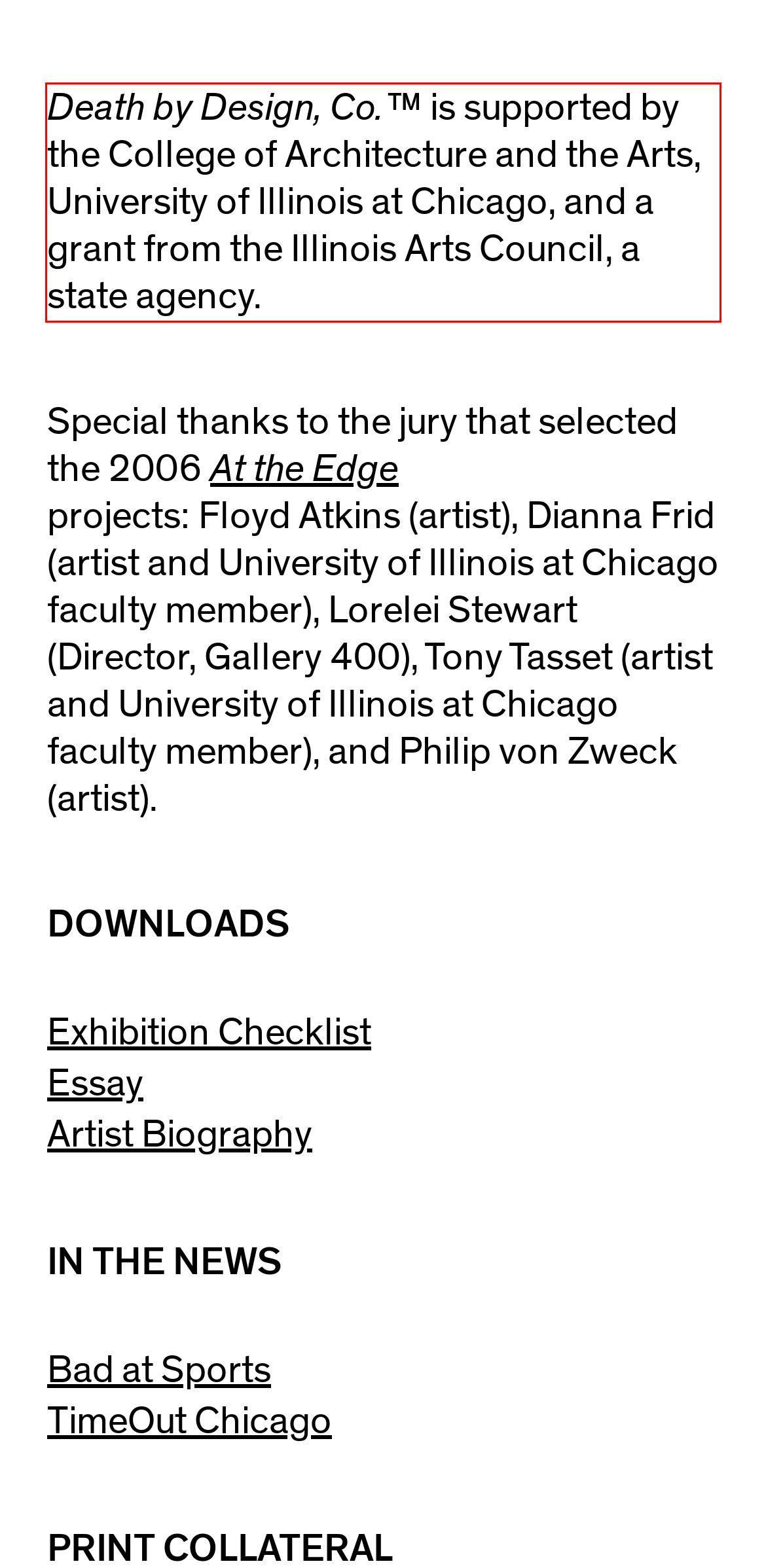Please perform OCR on the UI element surrounded by the red bounding box in the given webpage screenshot and extract its text content.

Death by Design, Co.™ is supported by the College of Architecture and the Arts, University of Illinois at Chicago, and a grant from the Illinois Arts Council, a state agency.